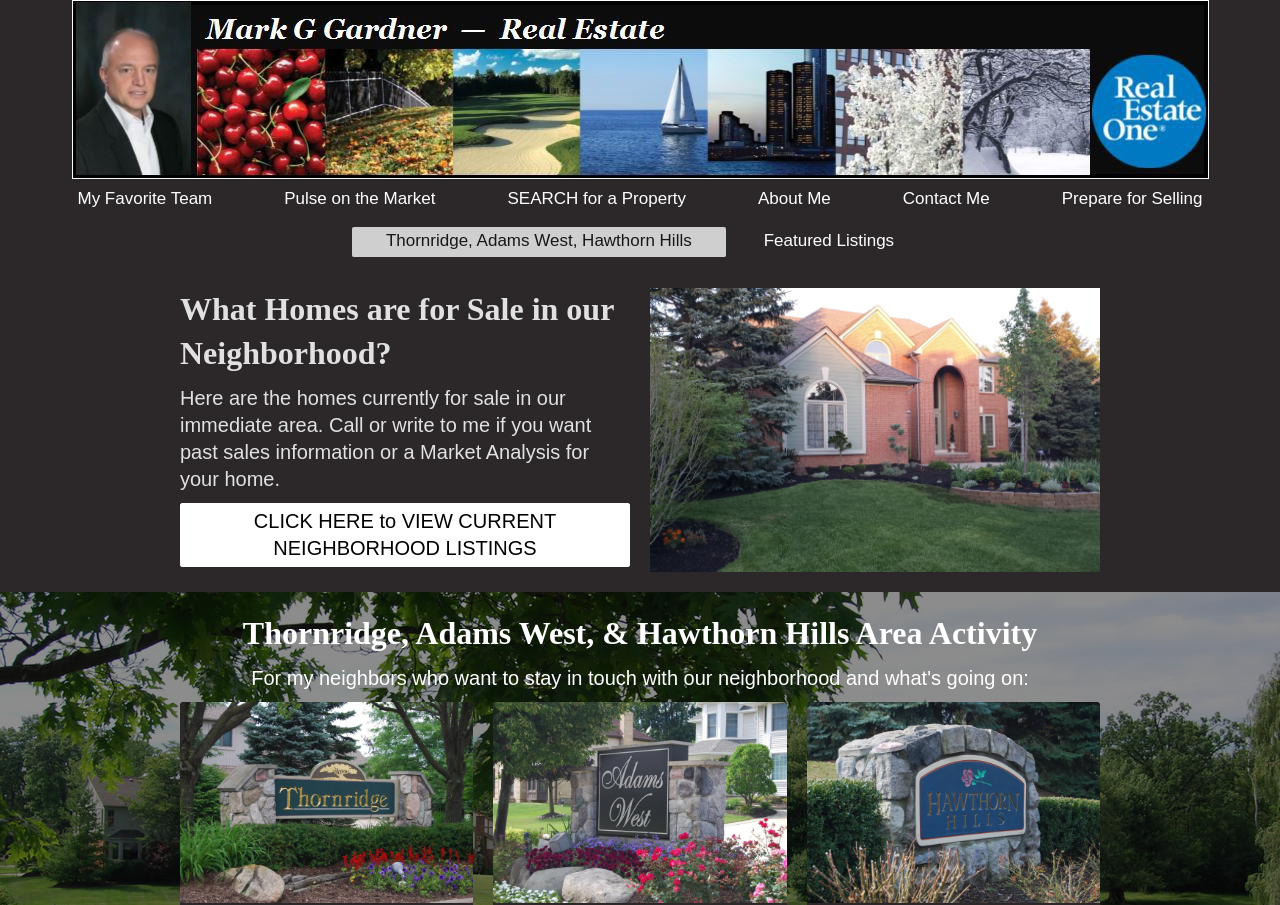Please identify the bounding box coordinates of the clickable element to fulfill the following instruction: "Search for a property". The coordinates should be four float numbers between 0 and 1, i.e., [left, top, right, bottom].

[0.37, 0.204, 0.563, 0.237]